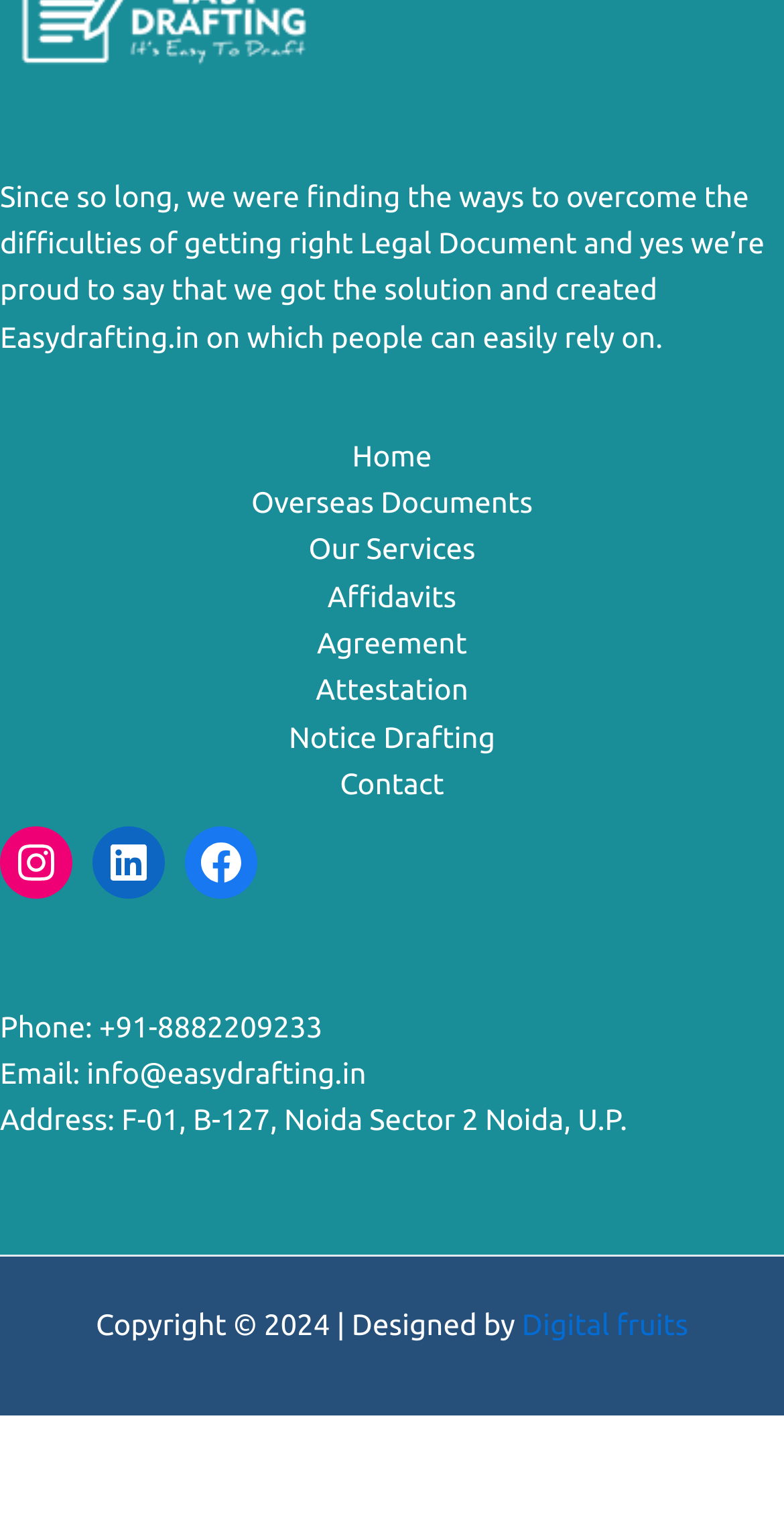Locate the bounding box coordinates of the clickable part needed for the task: "Click on Home".

[0.398, 0.285, 0.602, 0.316]